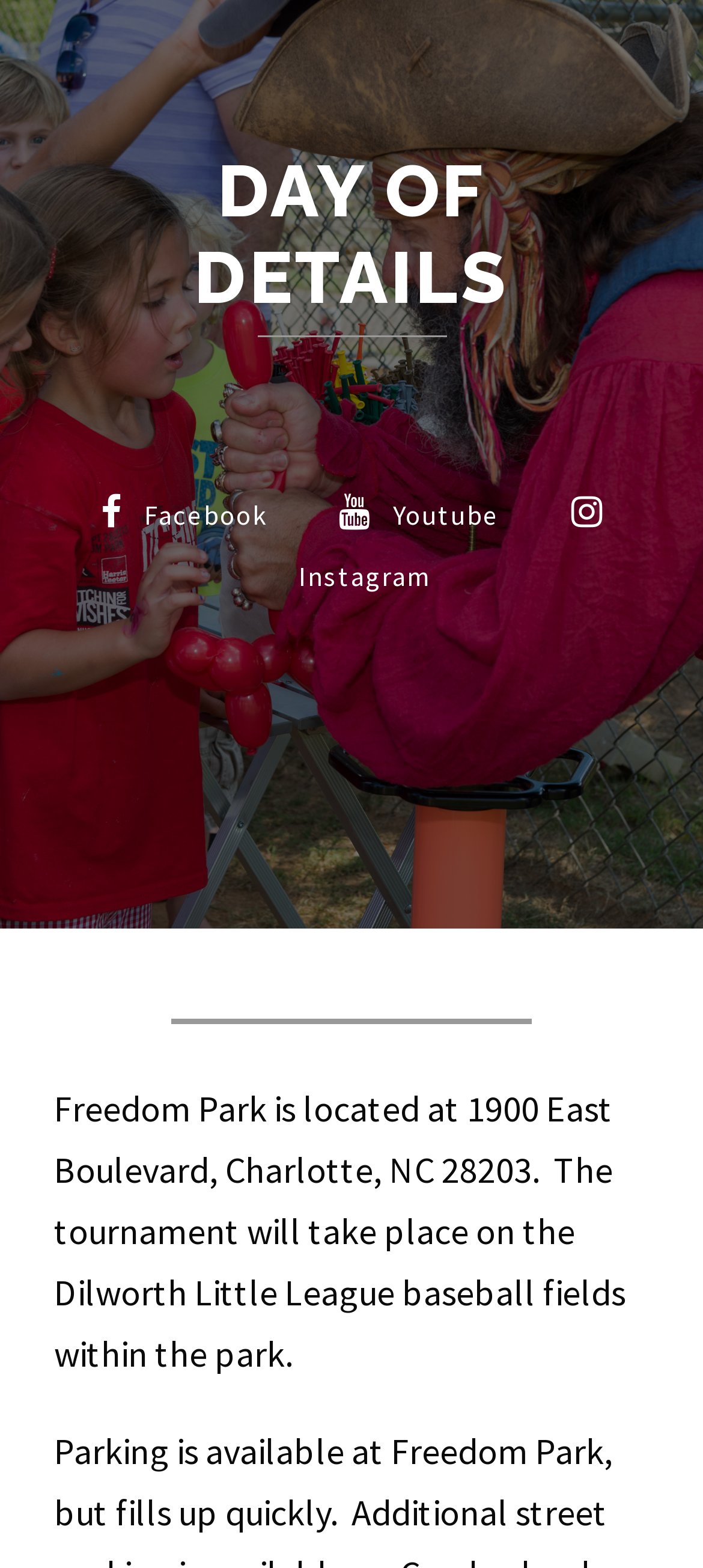Given the element description Facebook, specify the bounding box coordinates of the corresponding UI element in the format (top-left x, top-left y, bottom-right x, bottom-right y). All values must be between 0 and 1.

[0.144, 0.312, 0.379, 0.341]